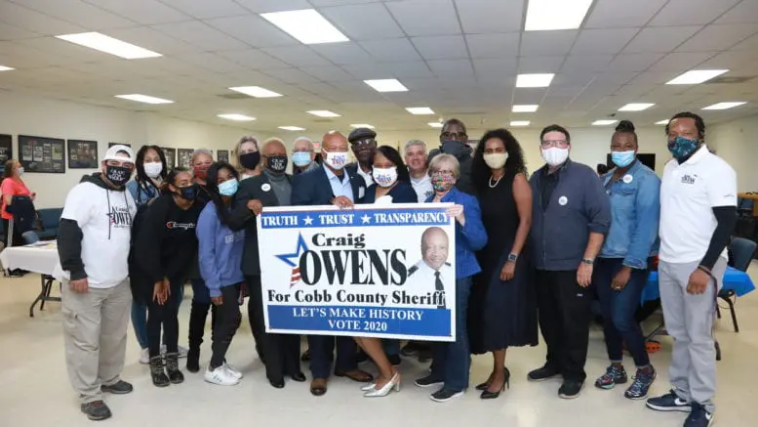What is the atmosphere of the gathering?
Please provide a detailed and thorough answer to the question.

The image captures a vibrant gathering of supporters, and the overall atmosphere suggests a celebration of camaraderie and civic engagement, which is evident from the collective enthusiasm and diverse group of people united in their shared goal.